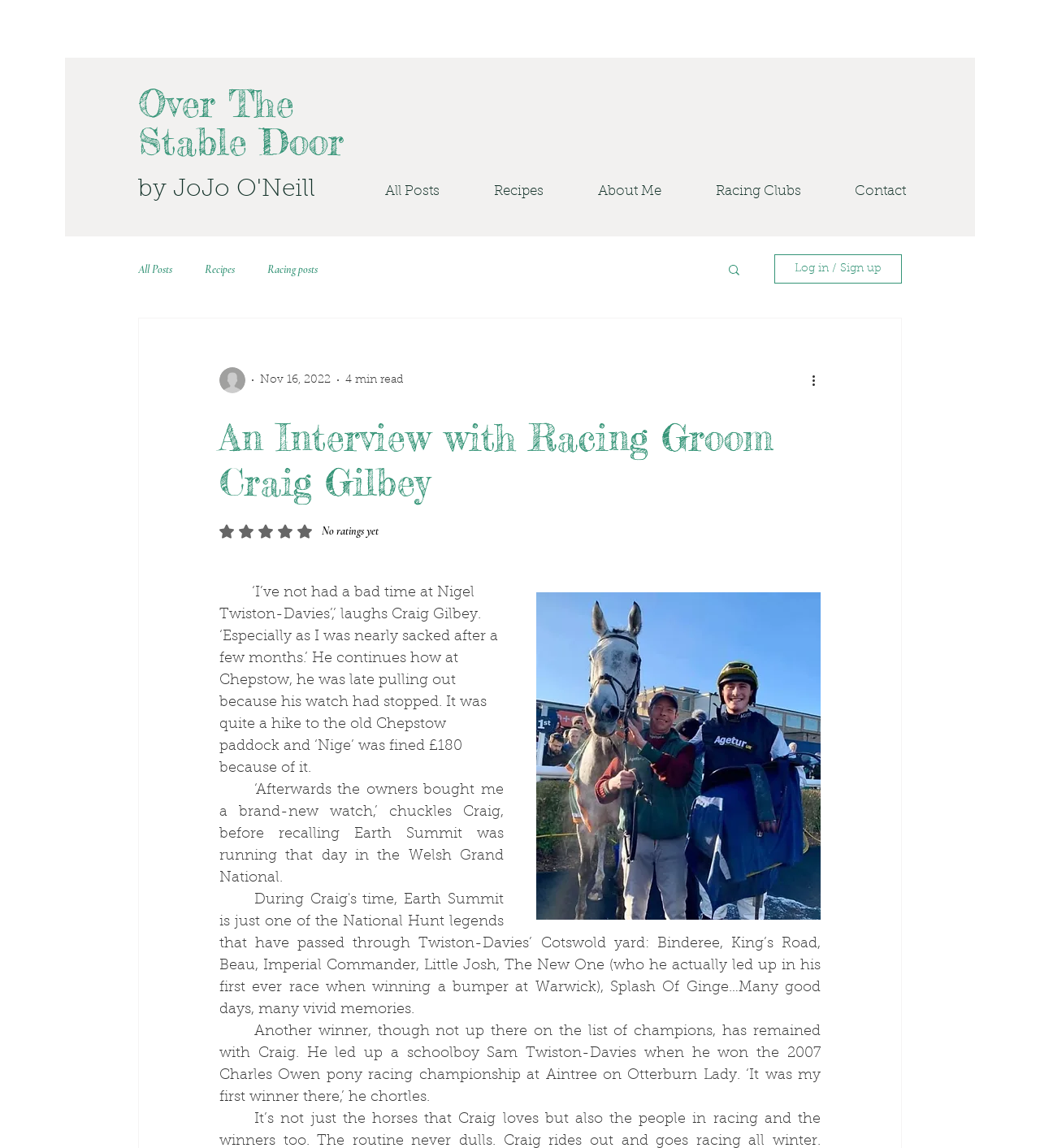Determine the bounding box coordinates for the element that should be clicked to follow this instruction: "Rate this article". The coordinates should be given as four float numbers between 0 and 1, in the format [left, top, right, bottom].

[0.211, 0.456, 0.364, 0.469]